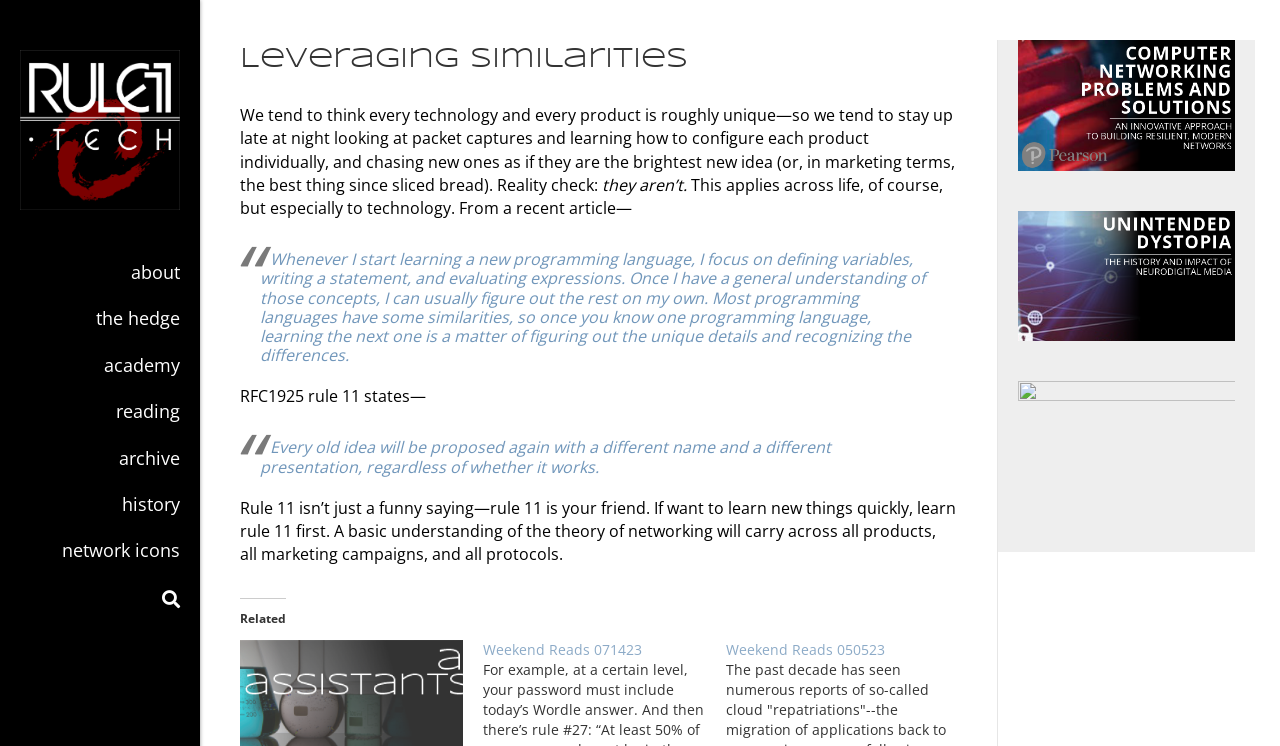What is rule 11?
Look at the image and respond with a one-word or short-phrase answer.

RFC1925 rule